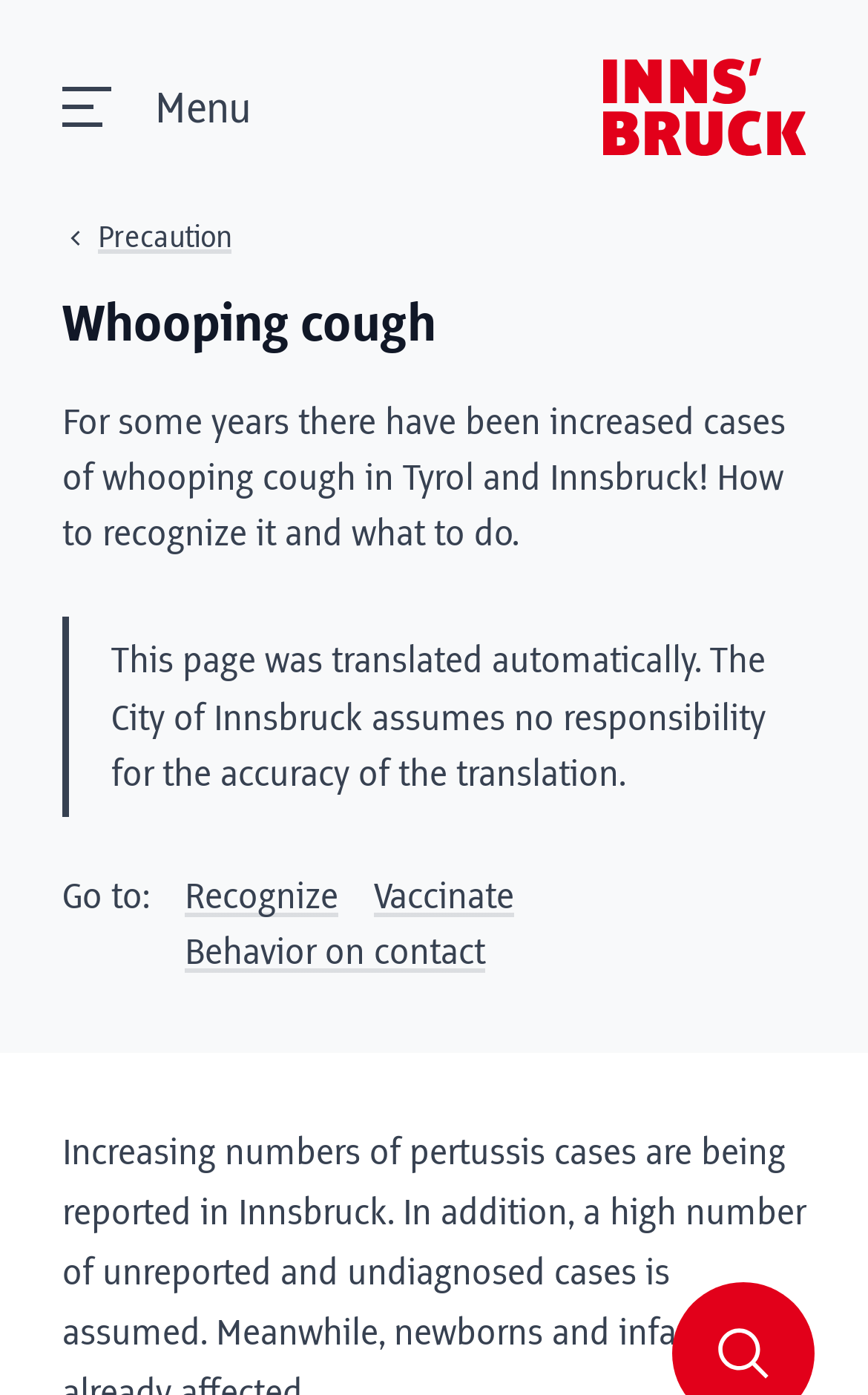What are the three options to deal with whooping cough?
Look at the screenshot and provide an in-depth answer.

The webpage provides three options to deal with whooping cough, which are 'Recognize', 'Vaccinate', and 'Behavior on contact', as evident from the links provided at the bottom of the webpage.